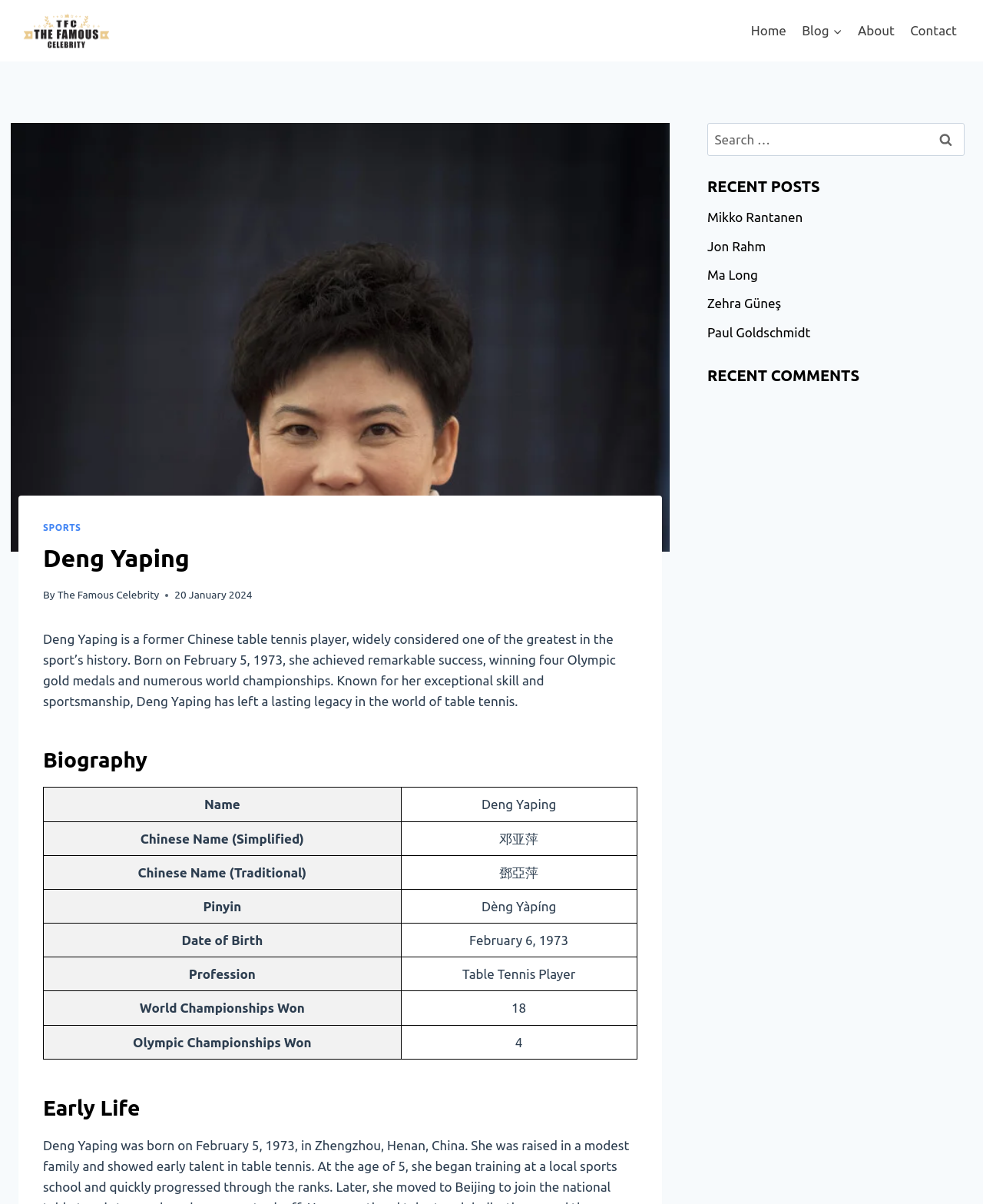What is the name of the author of the article about Deng Yaping?
From the details in the image, answer the question comprehensively.

I found this information at the top of the webpage, where it is mentioned that the article is 'By The Famous Celebrity'.